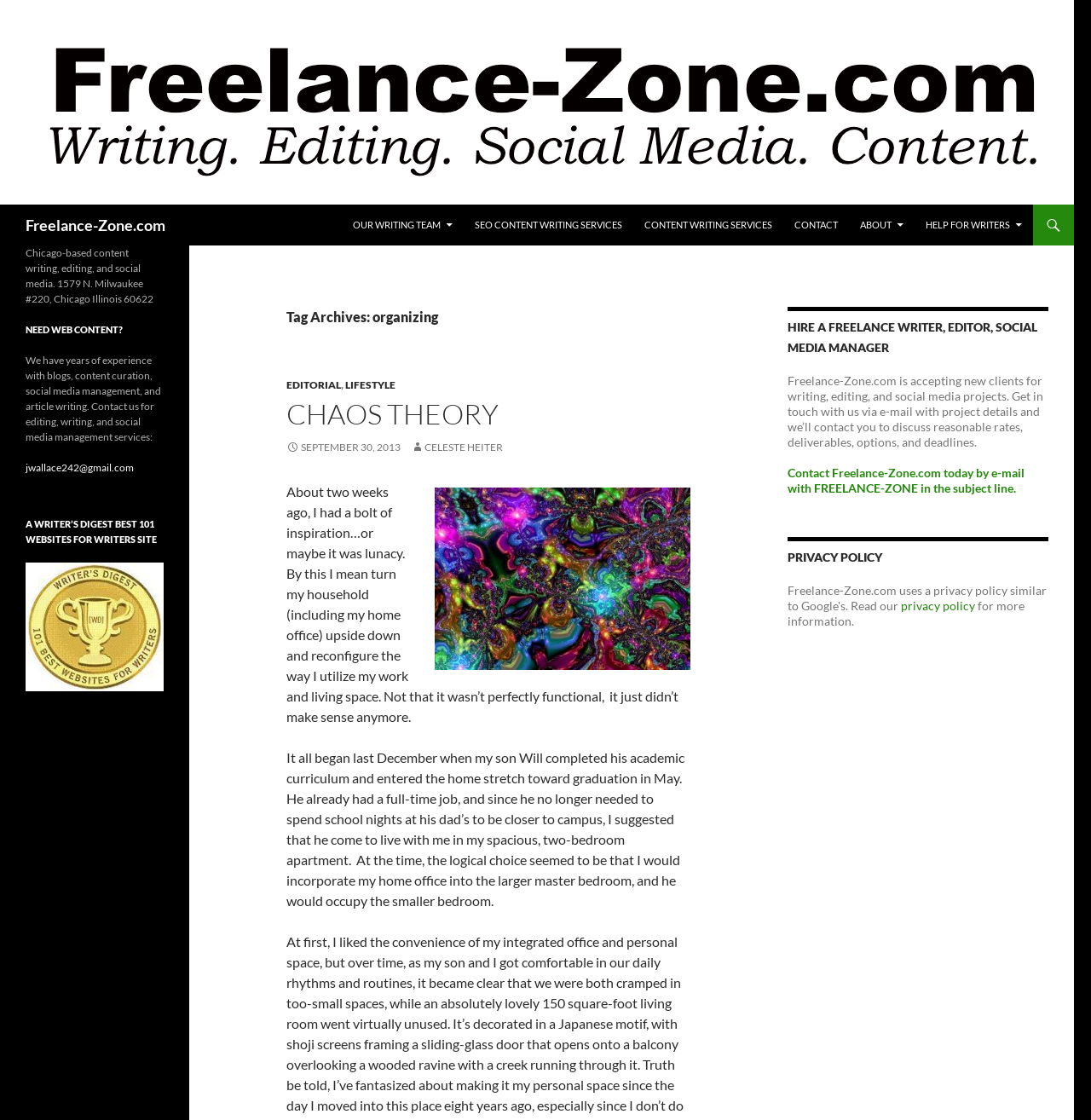What award has Freelance-Zone.com received?
Please answer the question with a detailed and comprehensive explanation.

The award received by Freelance-Zone.com can be found in the heading element that says 'A WRITER’S DIGEST BEST 101 WEBSITES FOR WRITERS SITE'. This suggests that the website has been recognized as one of the best websites for writers by Writer's Digest.